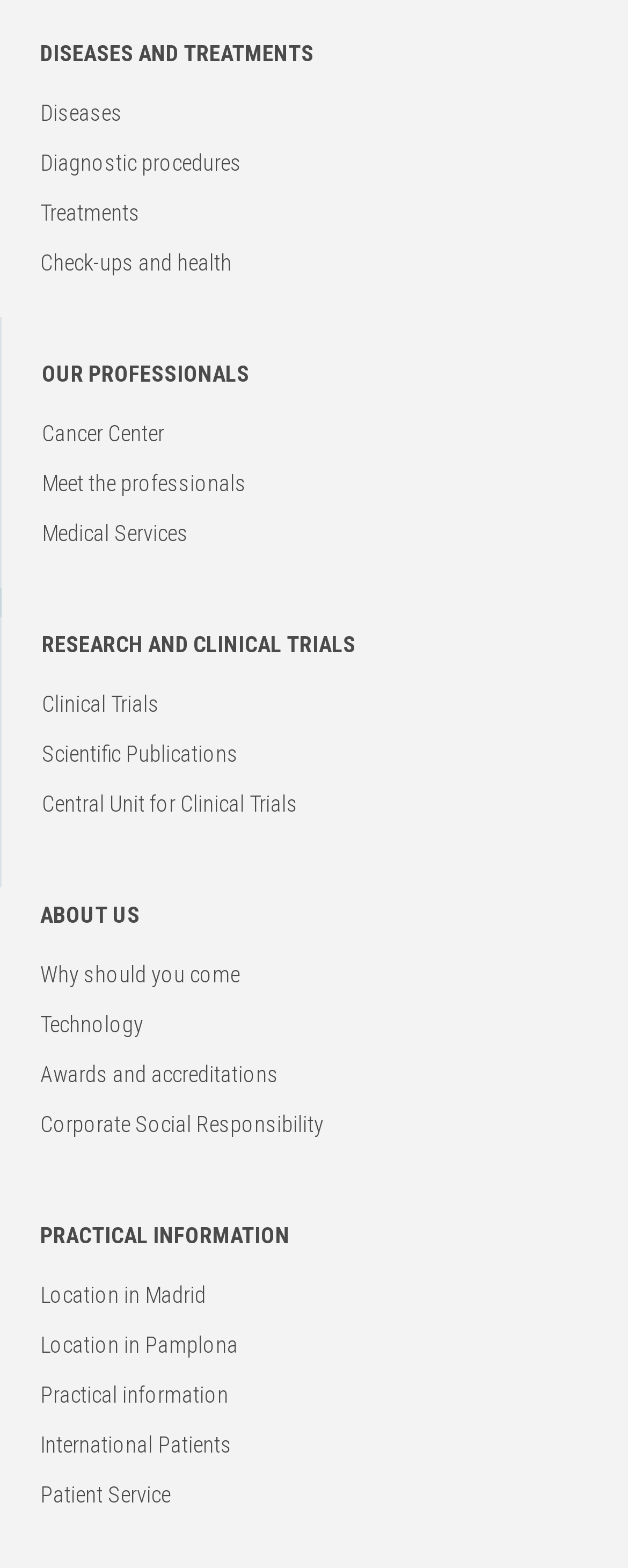What is the focus of the 'Clinical Trials' link?
Look at the screenshot and give a one-word or phrase answer.

Research